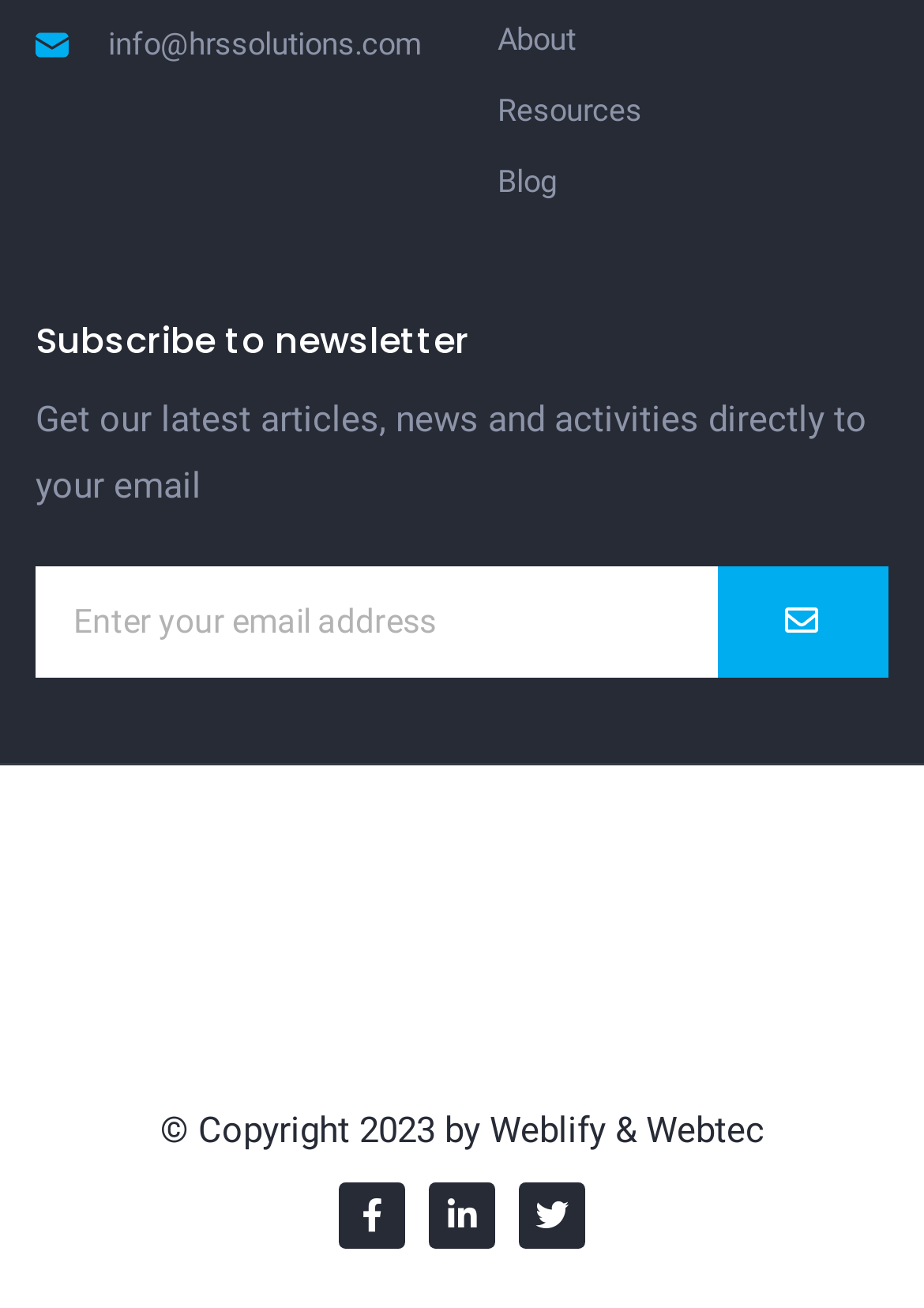What can I do with the textbox?
Using the visual information, respond with a single word or phrase.

Enter email address